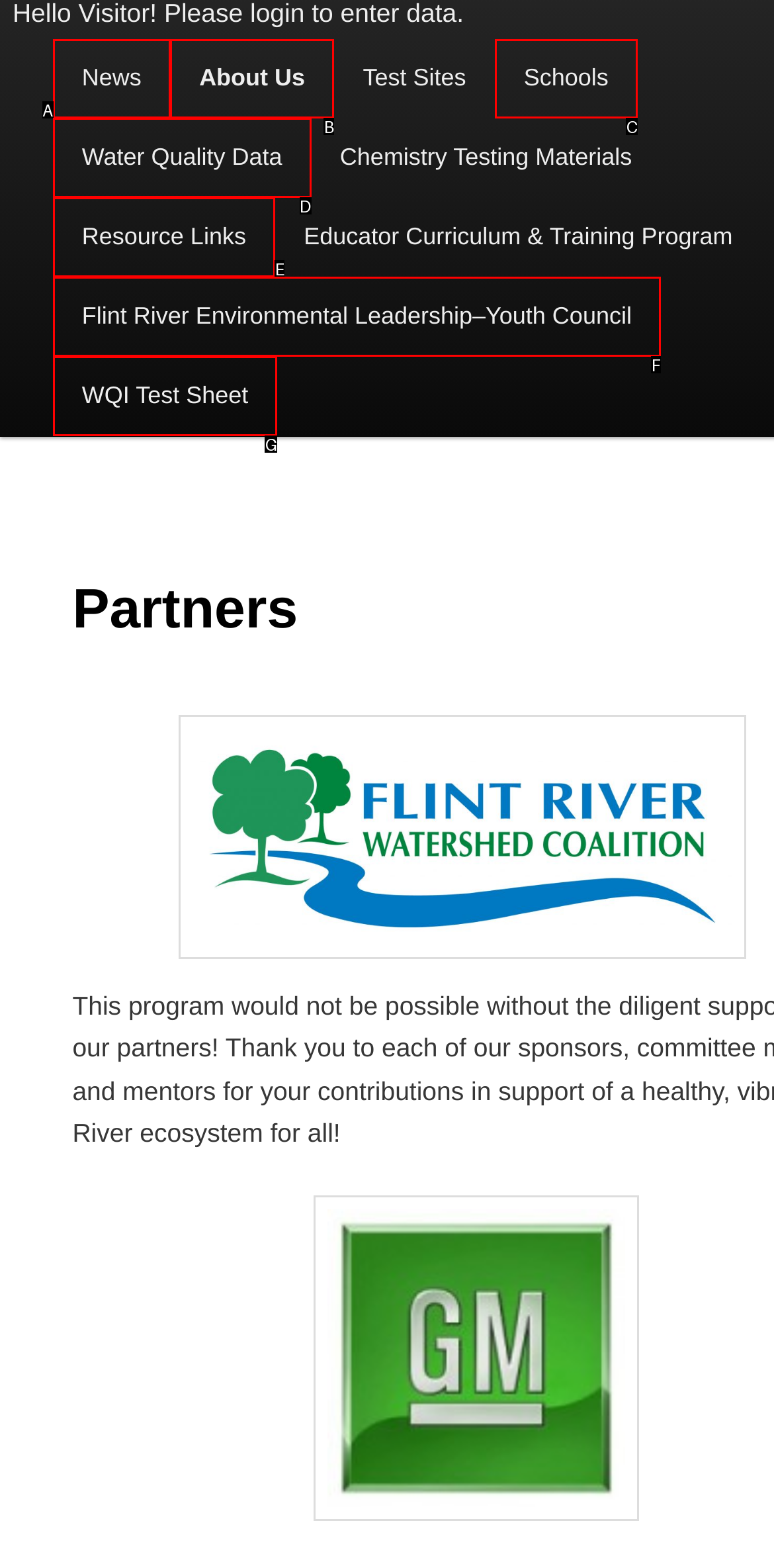Match the description to the correct option: Water Quality Data
Provide the letter of the matching option directly.

D